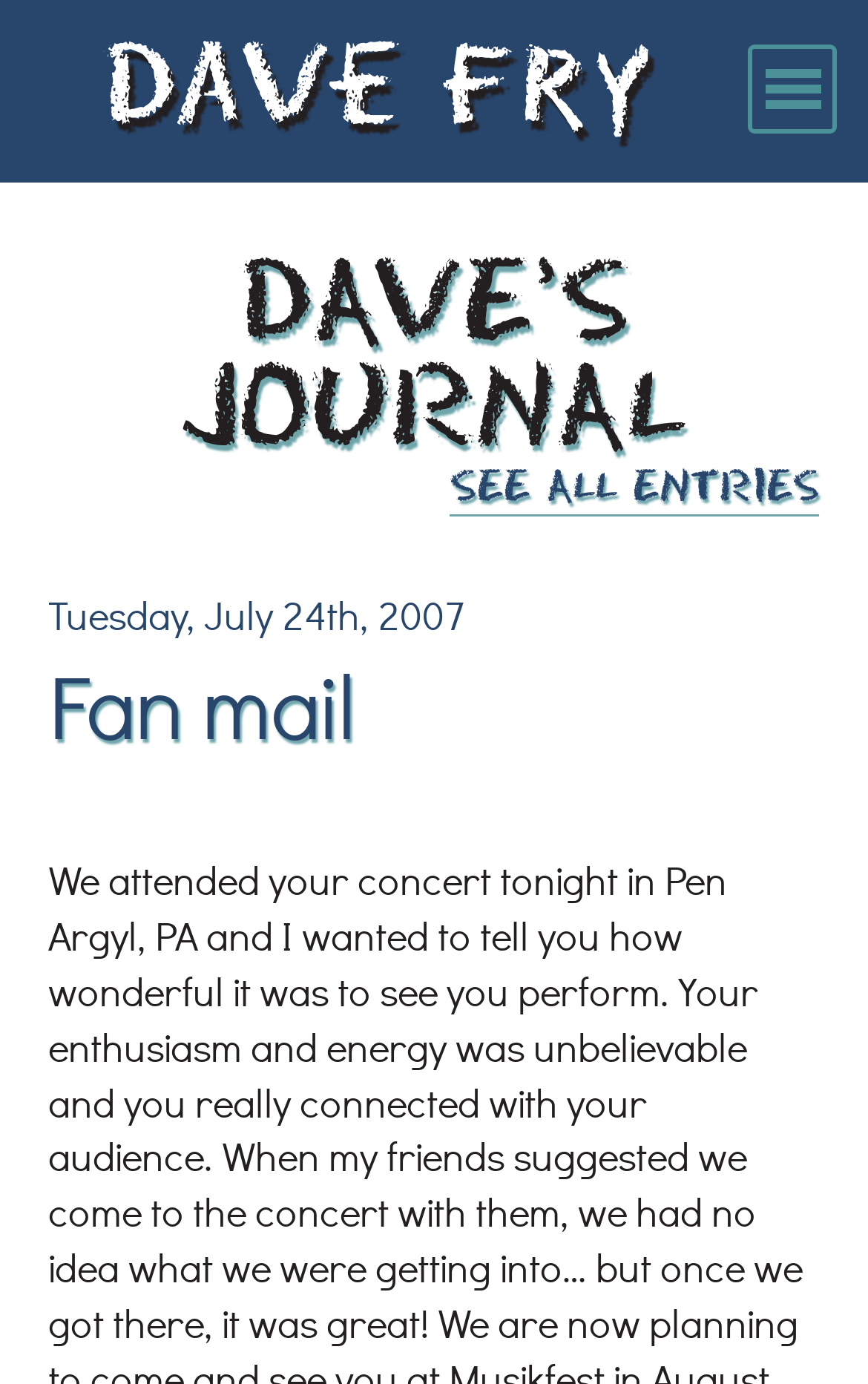Can you identify the bounding box coordinates of the clickable region needed to carry out this instruction: 'contact Dave'? The coordinates should be four float numbers within the range of 0 to 1, stated as [left, top, right, bottom].

[0.0, 0.786, 1.0, 0.851]